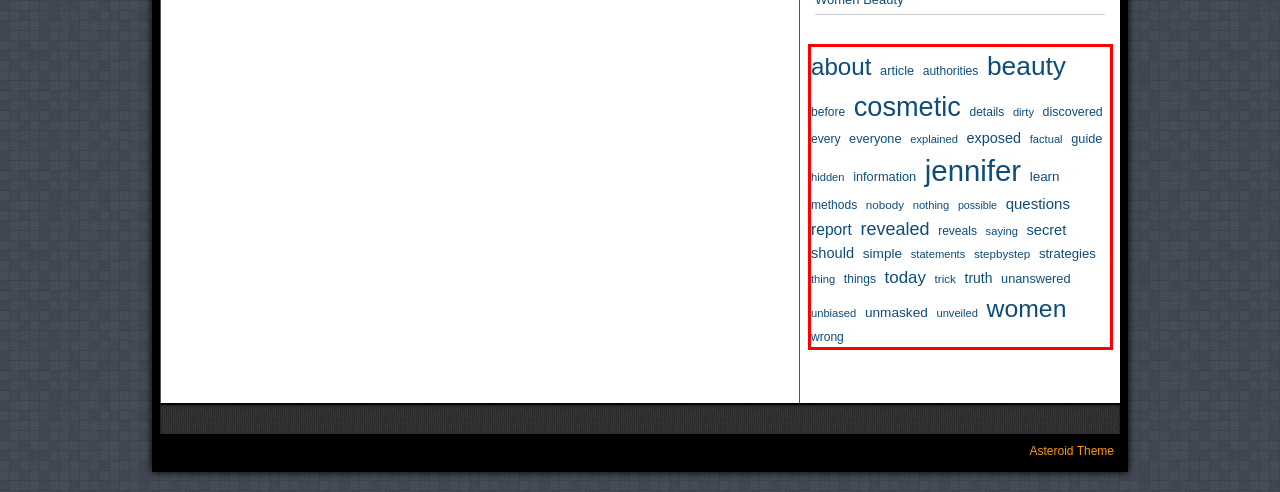Please extract the text content from the UI element enclosed by the red rectangle in the screenshot.

about article authorities beauty before cosmetic details dirty discovered every everyone explained exposed factual guide hidden information jennifer learn methods nobody nothing possible questions report revealed reveals saying secret should simple statements stepbystep strategies thing things today trick truth unanswered unbiased unmasked unveiled women wrong